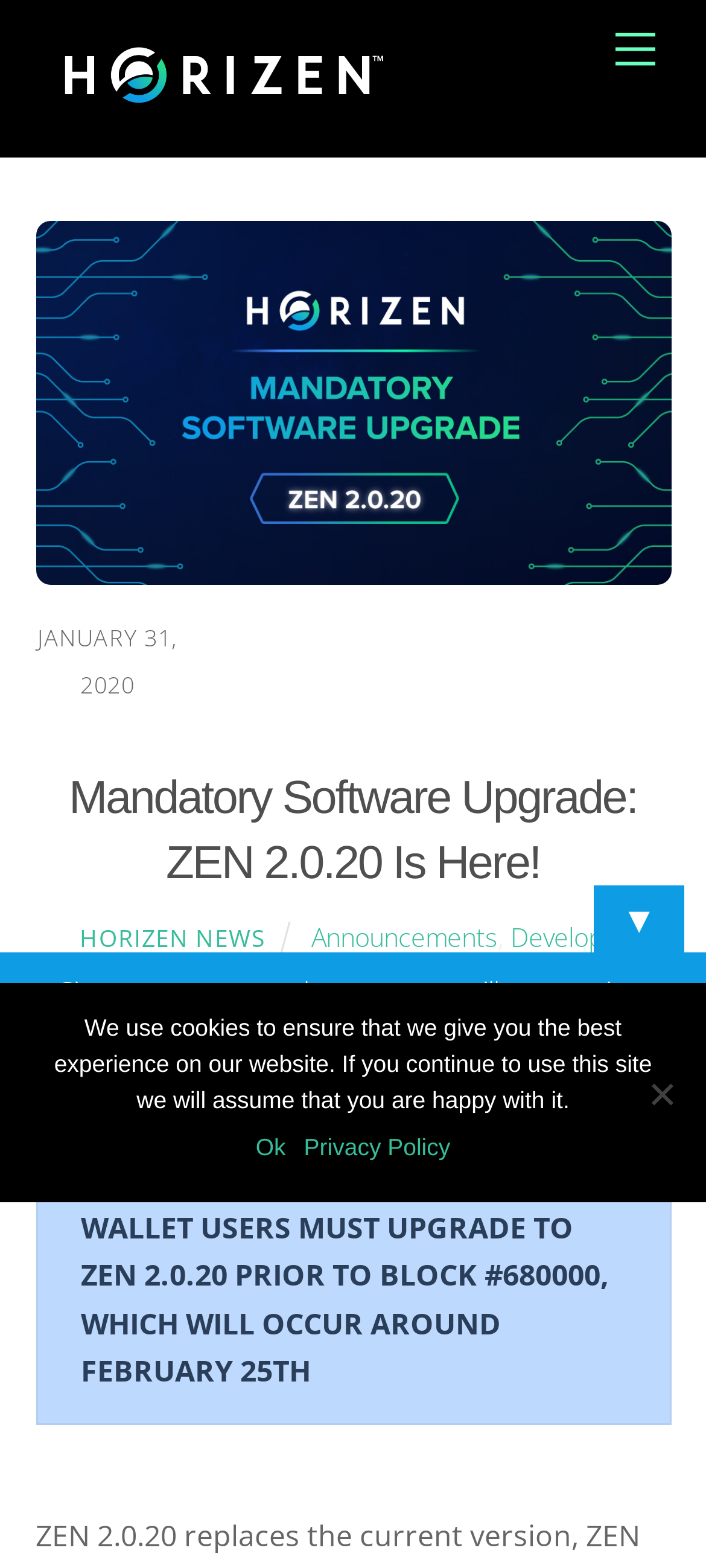Please find the bounding box coordinates of the element that you should click to achieve the following instruction: "Click on the 'HORIZEN NEWS' link". The coordinates should be presented as four float numbers between 0 and 1: [left, top, right, bottom].

[0.113, 0.587, 0.376, 0.608]